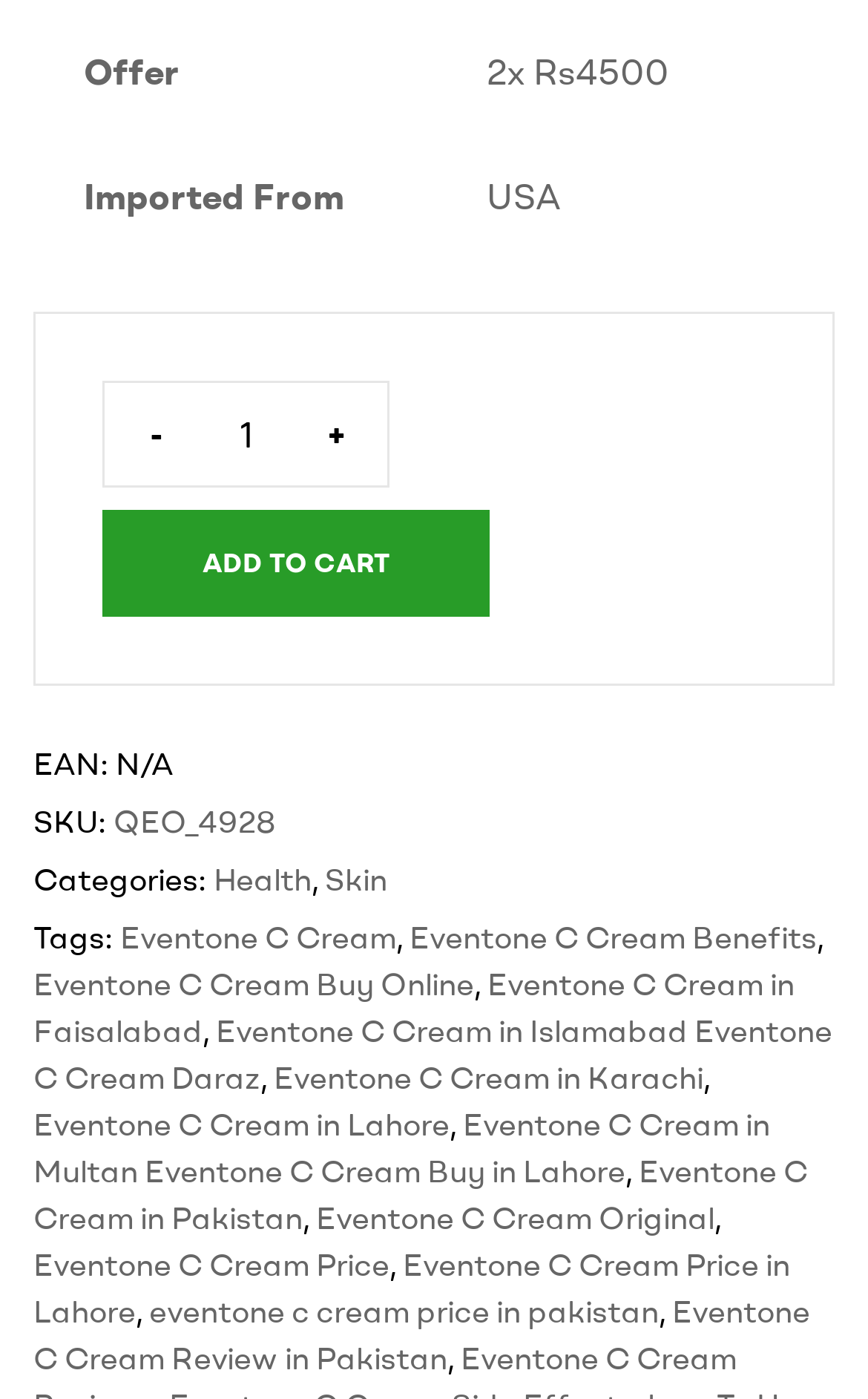Utilize the information from the image to answer the question in detail:
Where is the product imported from?

I determined the country of import by looking at the table rows and cells on the webpage. The second table row contains two cells, with the second cell displaying the text 'USA', which indicates the country of import.